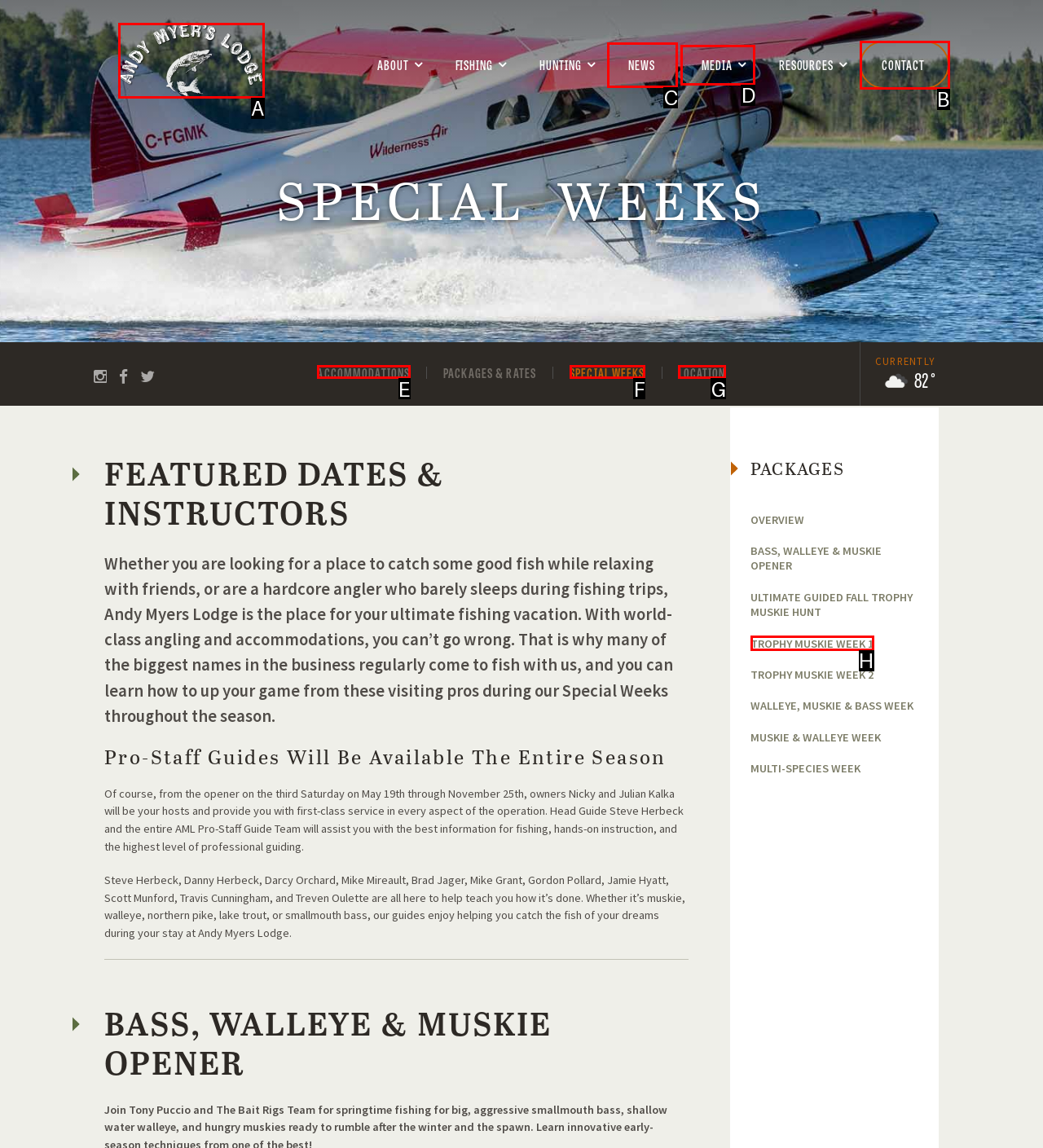Choose the letter of the option you need to click to Explore ACCOMMODATIONS. Answer with the letter only.

E